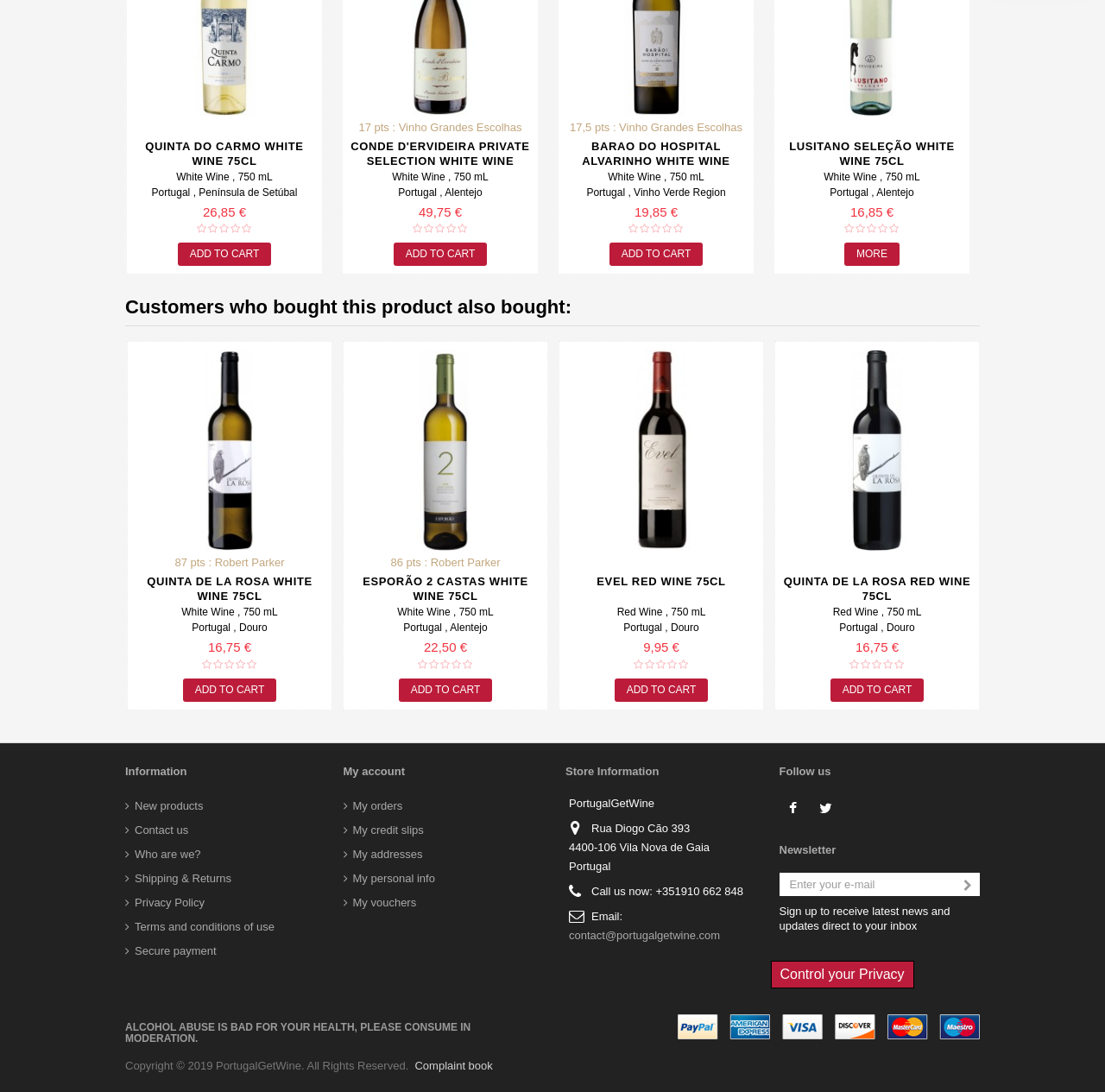Extract the bounding box coordinates for the HTML element that matches this description: "title="Twitter"". The coordinates should be four float numbers between 0 and 1, i.e., [left, top, right, bottom].

[0.735, 0.727, 0.76, 0.752]